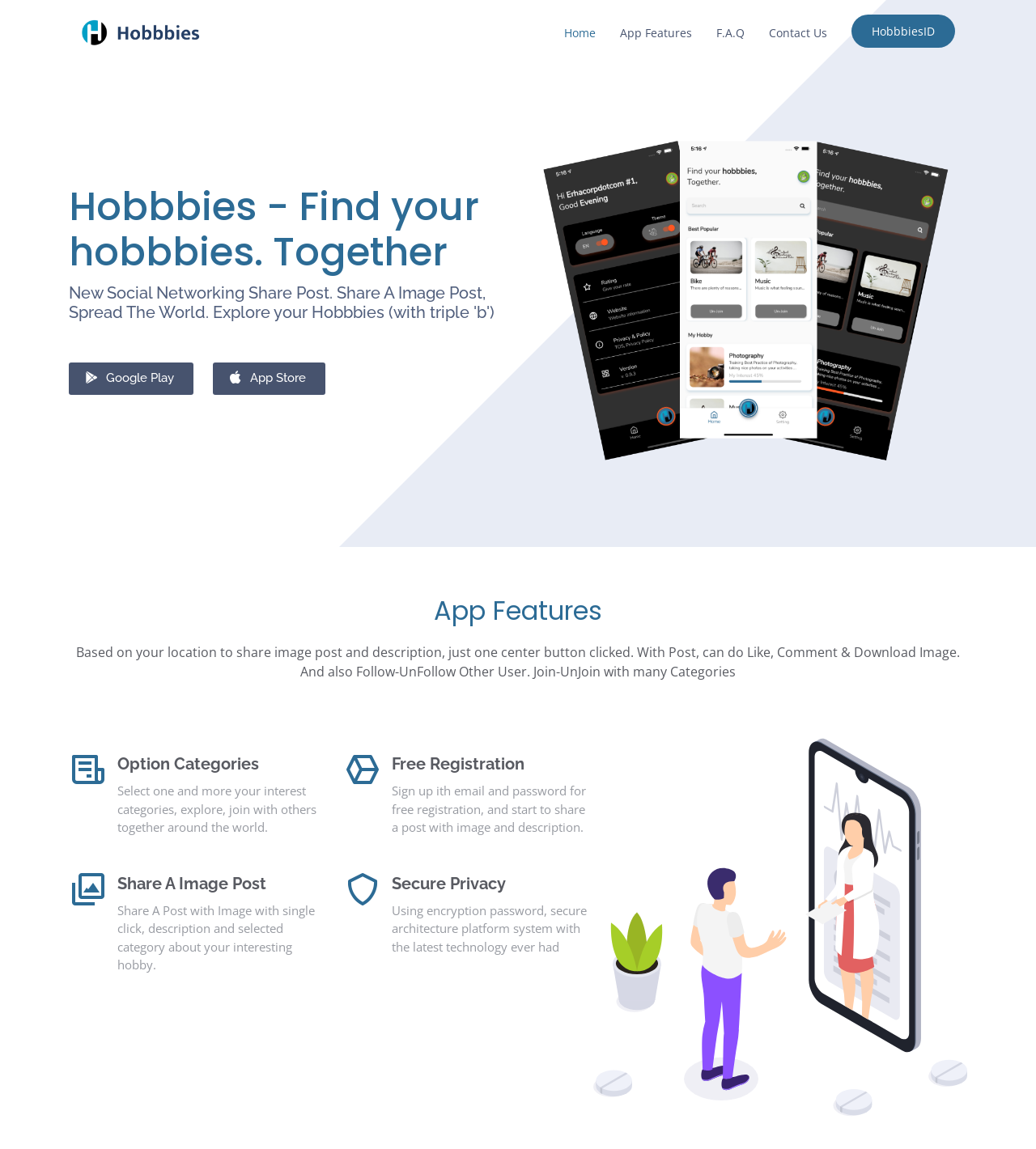Answer this question using a single word or a brief phrase:
How many categories can users select from?

Multiple